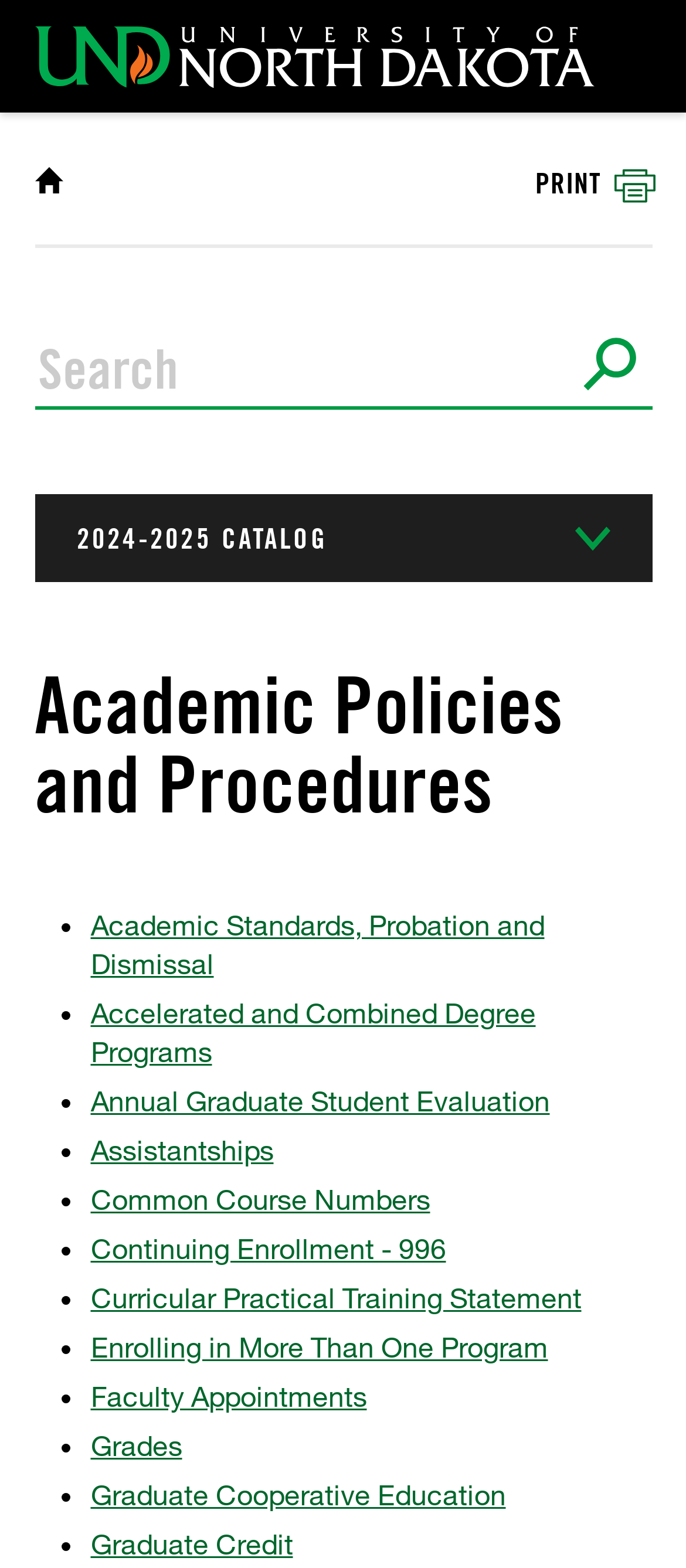Identify the bounding box coordinates of the clickable section necessary to follow the following instruction: "Click PRINT". The coordinates should be presented as four float numbers from 0 to 1, i.e., [left, top, right, bottom].

[0.78, 0.107, 0.95, 0.13]